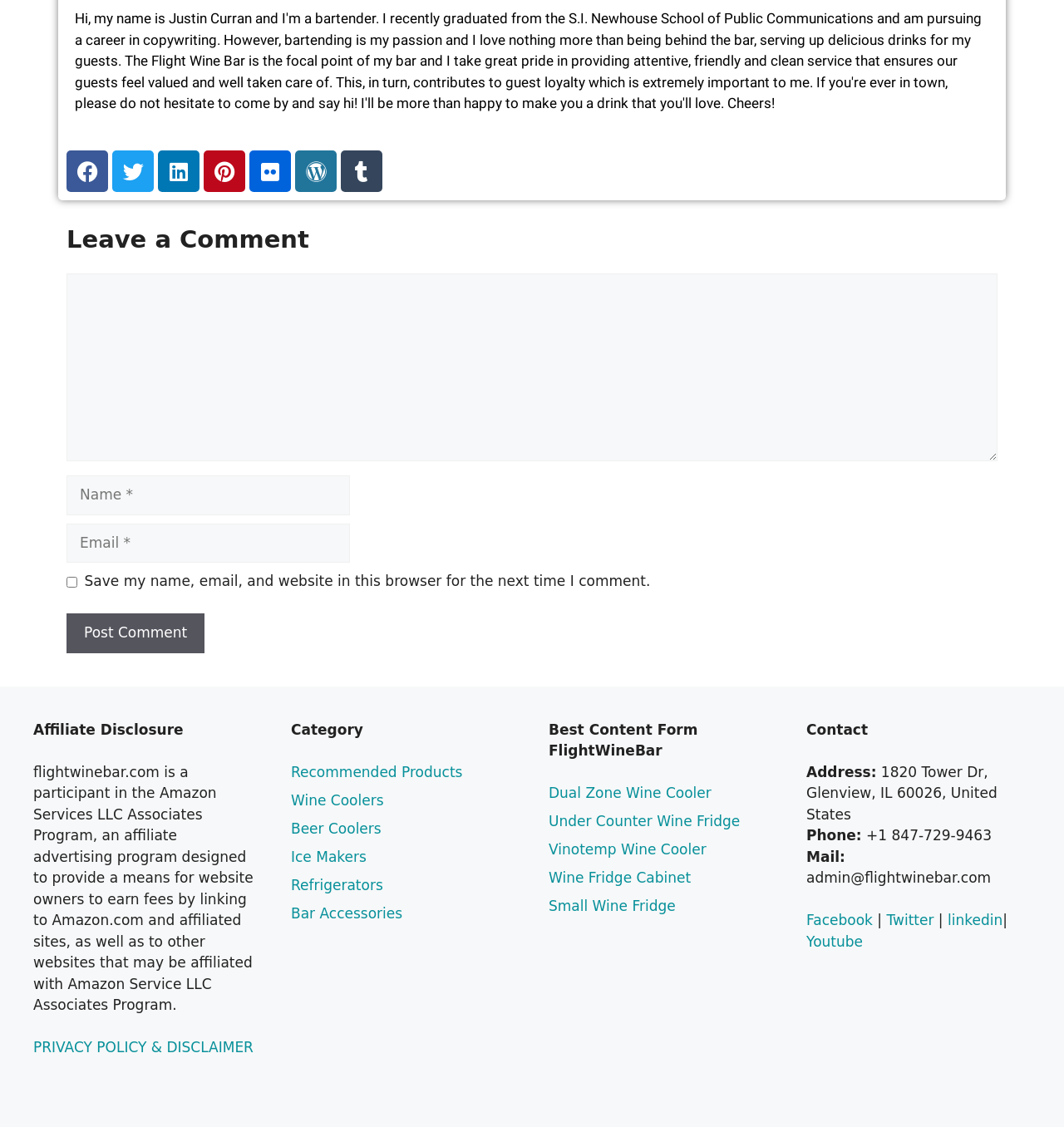Please identify the bounding box coordinates for the region that you need to click to follow this instruction: "Click on Home".

None